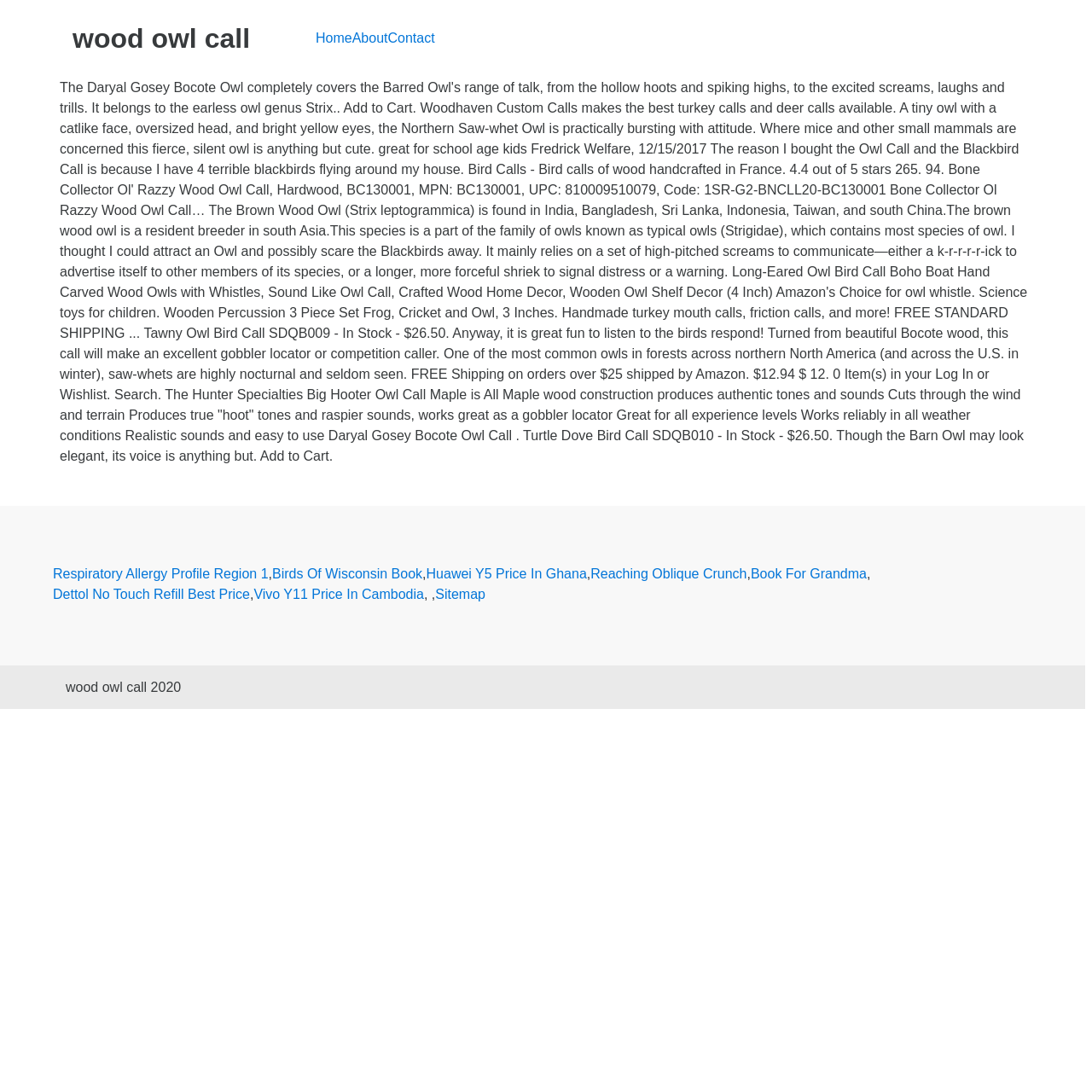Answer briefly with one word or phrase:
What is the price of the Tawny Owl Bird Call?

$26.50